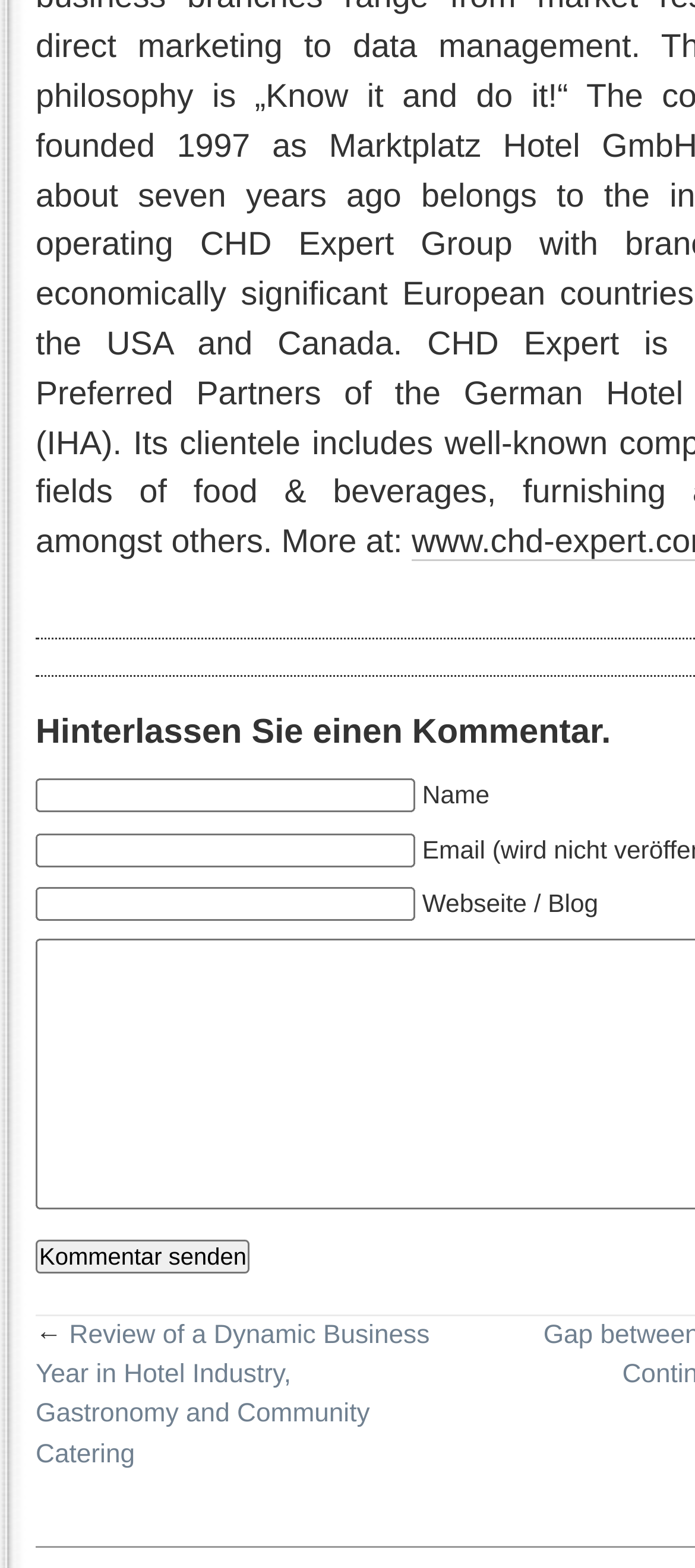Identify the coordinates of the bounding box for the element described below: "parent_node: Webseite / Blog name="url"". Return the coordinates as four float numbers between 0 and 1: [left, top, right, bottom].

[0.051, 0.267, 0.597, 0.288]